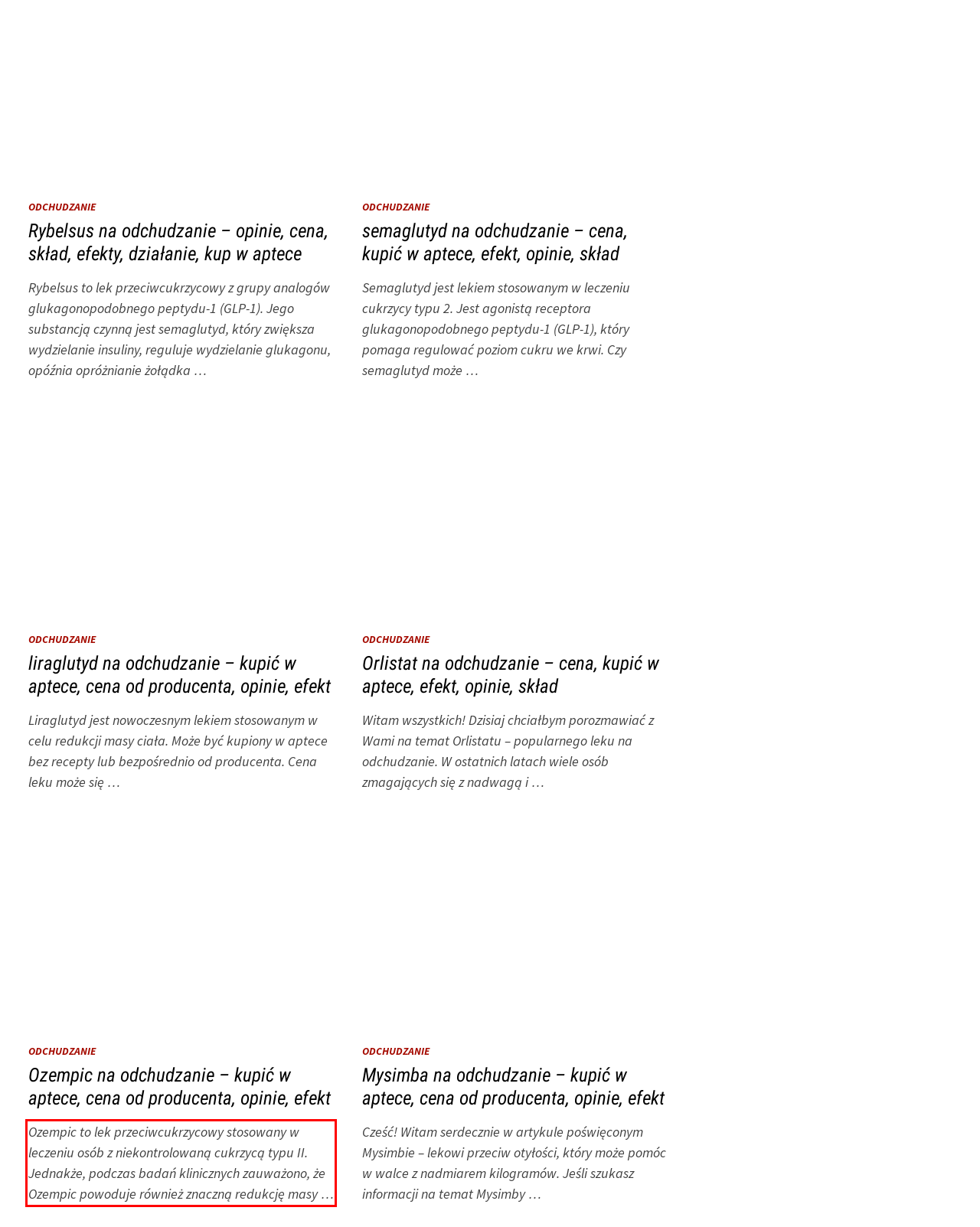You are provided with a screenshot of a webpage that includes a red bounding box. Extract and generate the text content found within the red bounding box.

Ozempic to lek przeciwcukrzycowy stosowany w leczeniu osób z niekontrolowaną cukrzycą typu II. Jednakże, podczas badań klinicznych zauważono, że Ozempic powoduje również znaczną redukcję masy …